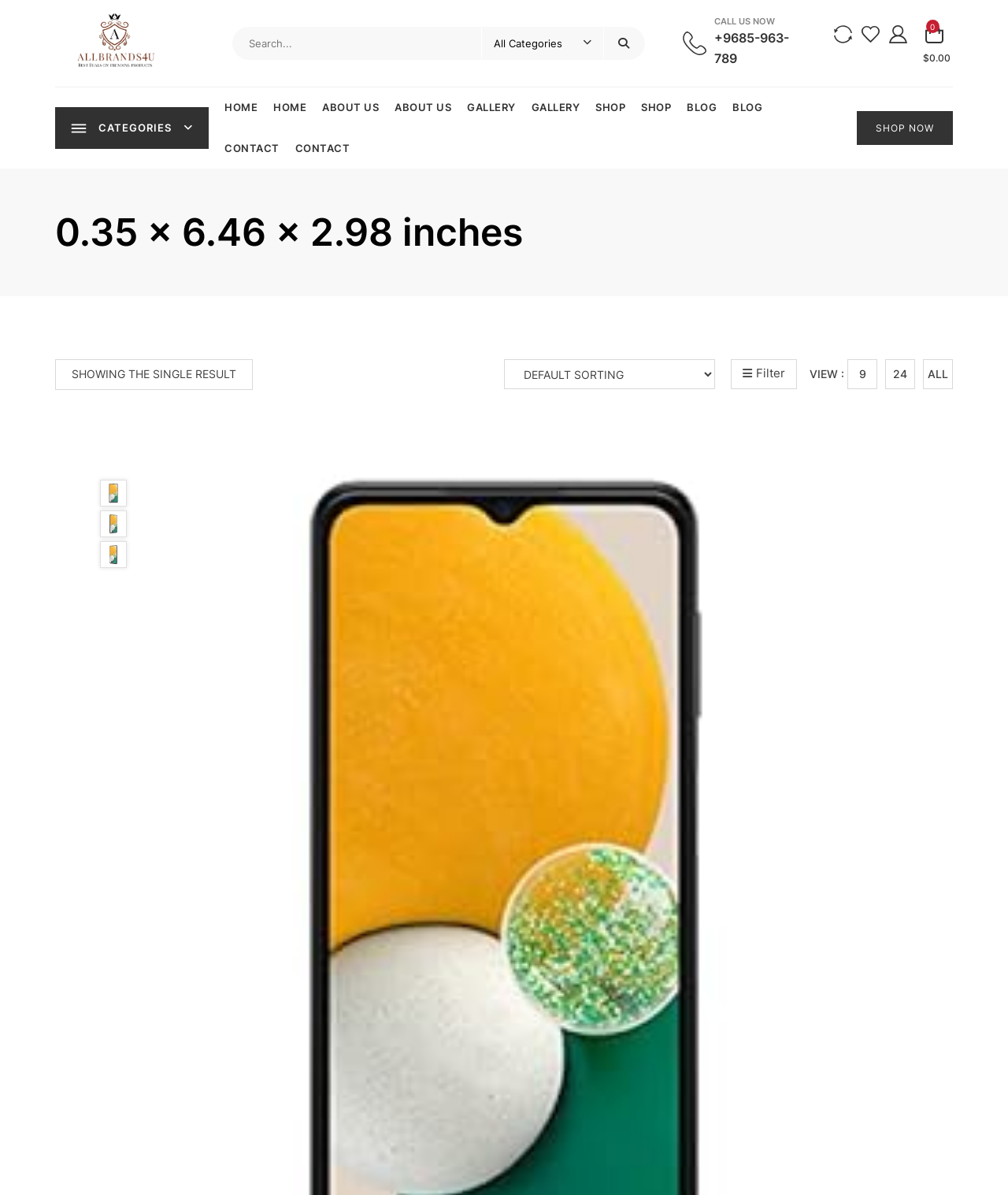Can you extract the headline from the webpage for me?

0.35 x 6.46 x 2.98 inches